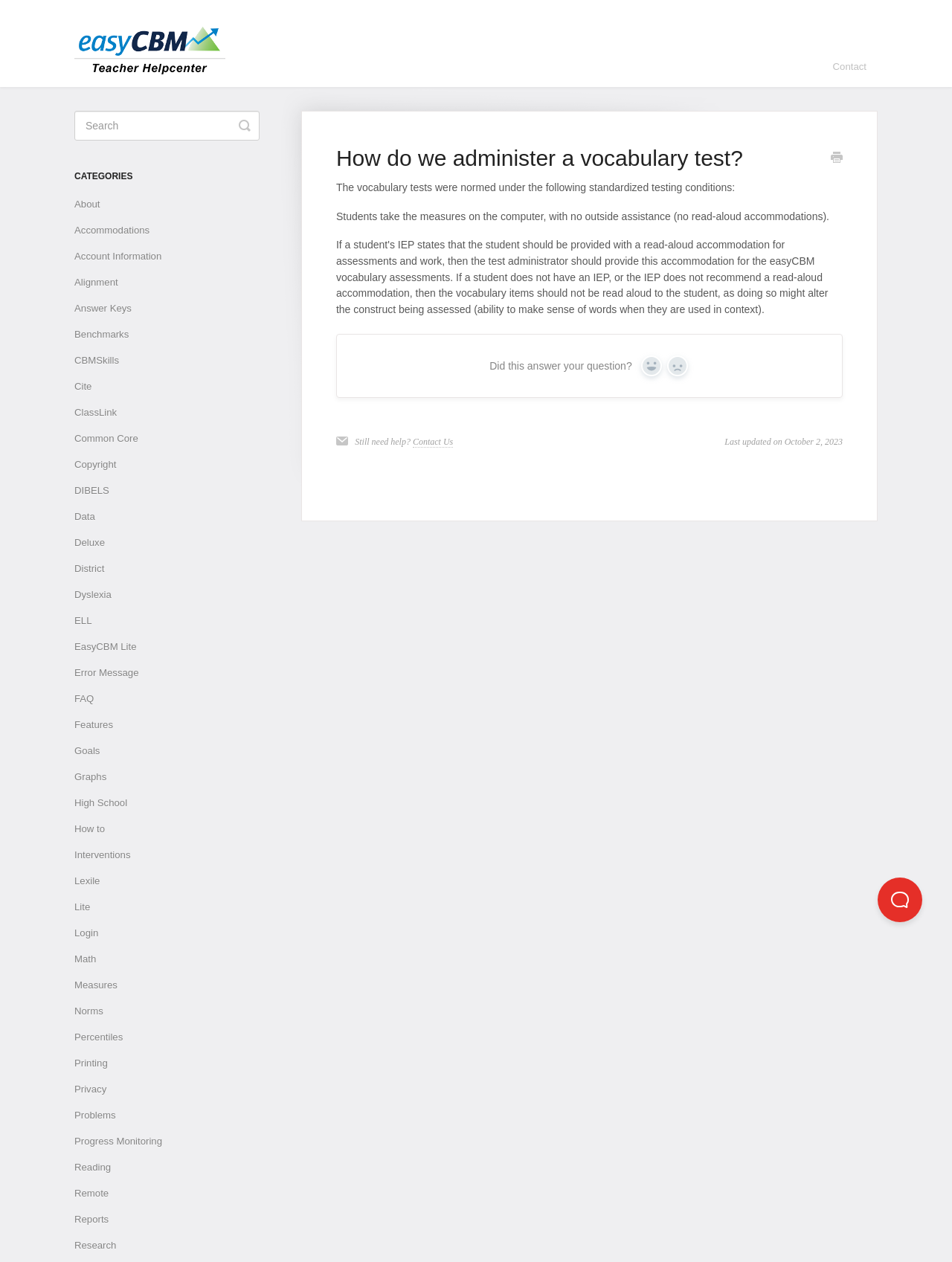Provide the bounding box coordinates of the HTML element this sentence describes: "Common Core".

[0.078, 0.338, 0.157, 0.357]